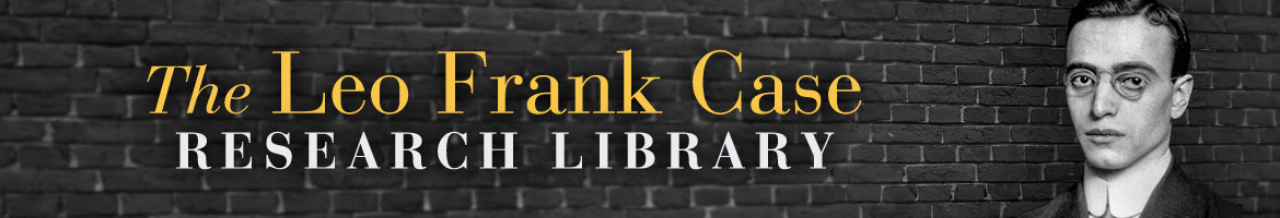Provide a thorough description of the image.

This image features the title banner of "The Leo Frank Case Research Library," prominently displaying the name in a mix of gold and white typography against a textured dark brick background. The design evokes a historical ambiance, pertinent to the serious subject matter of the library, which focuses on the infamous Leo Frank case from 1913 involving the tragic murder of Mary Phagan. Accompanying the title is a monochromatic portrait of Leo Frank, who is depicted wearing glasses and a formal attire, reinforcing the scholarly tone of the research library dedicated to preserving and exploring the complexities surrounding this historical case. The contrast between the modern font and the vintage photo highlights the ongoing relevance of this chapter in legal and cultural history.